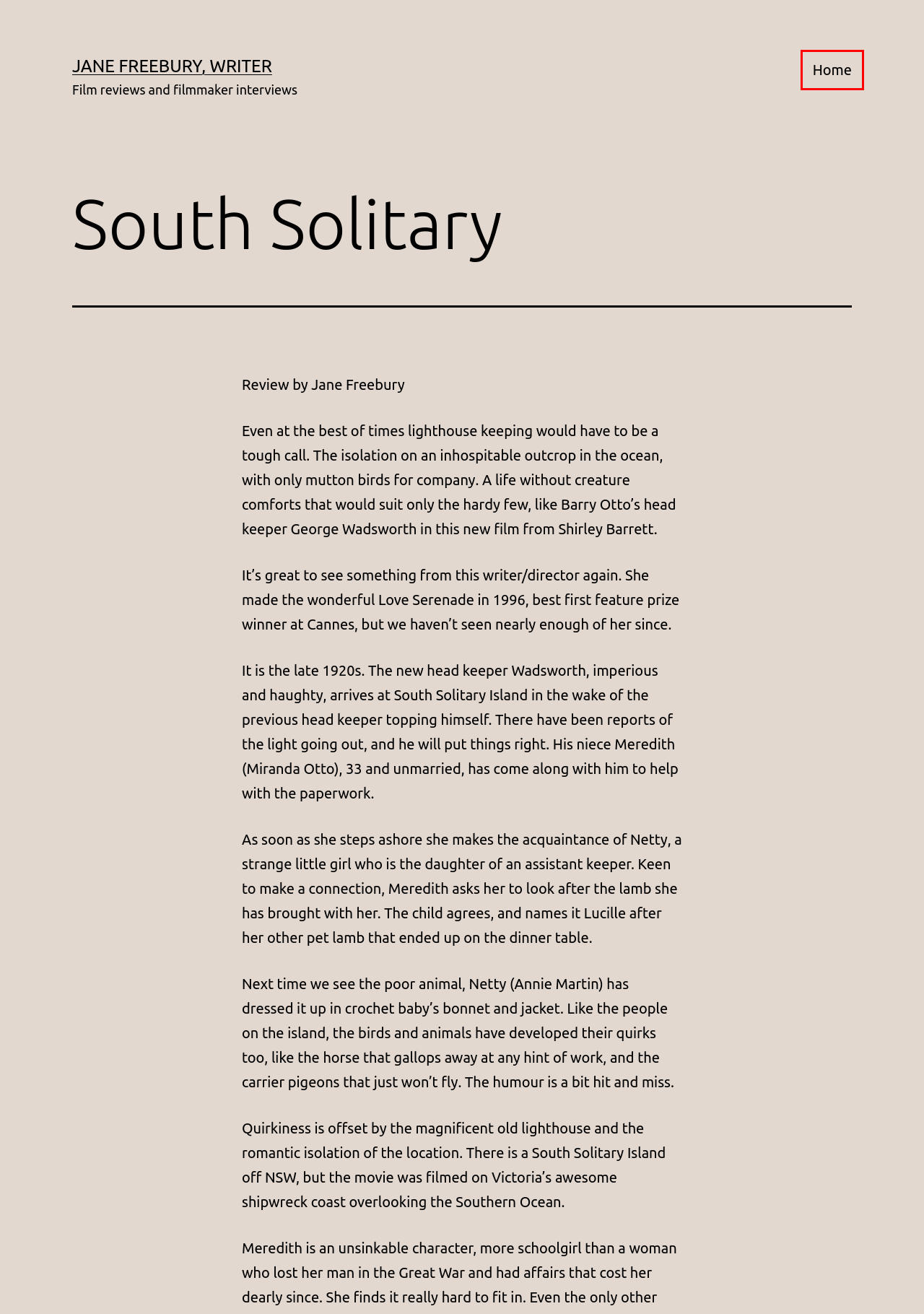You are given a screenshot depicting a webpage with a red bounding box around a UI element. Select the description that best corresponds to the new webpage after clicking the selected element. Here are the choices:
A. Travel Writing Archives - Jane Freebury, writer
B. Home - Jane Freebury, writer
C. Book Archives - Jane Freebury, writer
D. Scoop - Jane Freebury, writer -
E. Interviews Archives - Jane Freebury, writer
F. Jane Freebury, writer - Film reviews and filmmaker interviews
G. Father of My Children - Jane Freebury, writer -
H. The Taste of Things - Jane Freebury, writer -

B